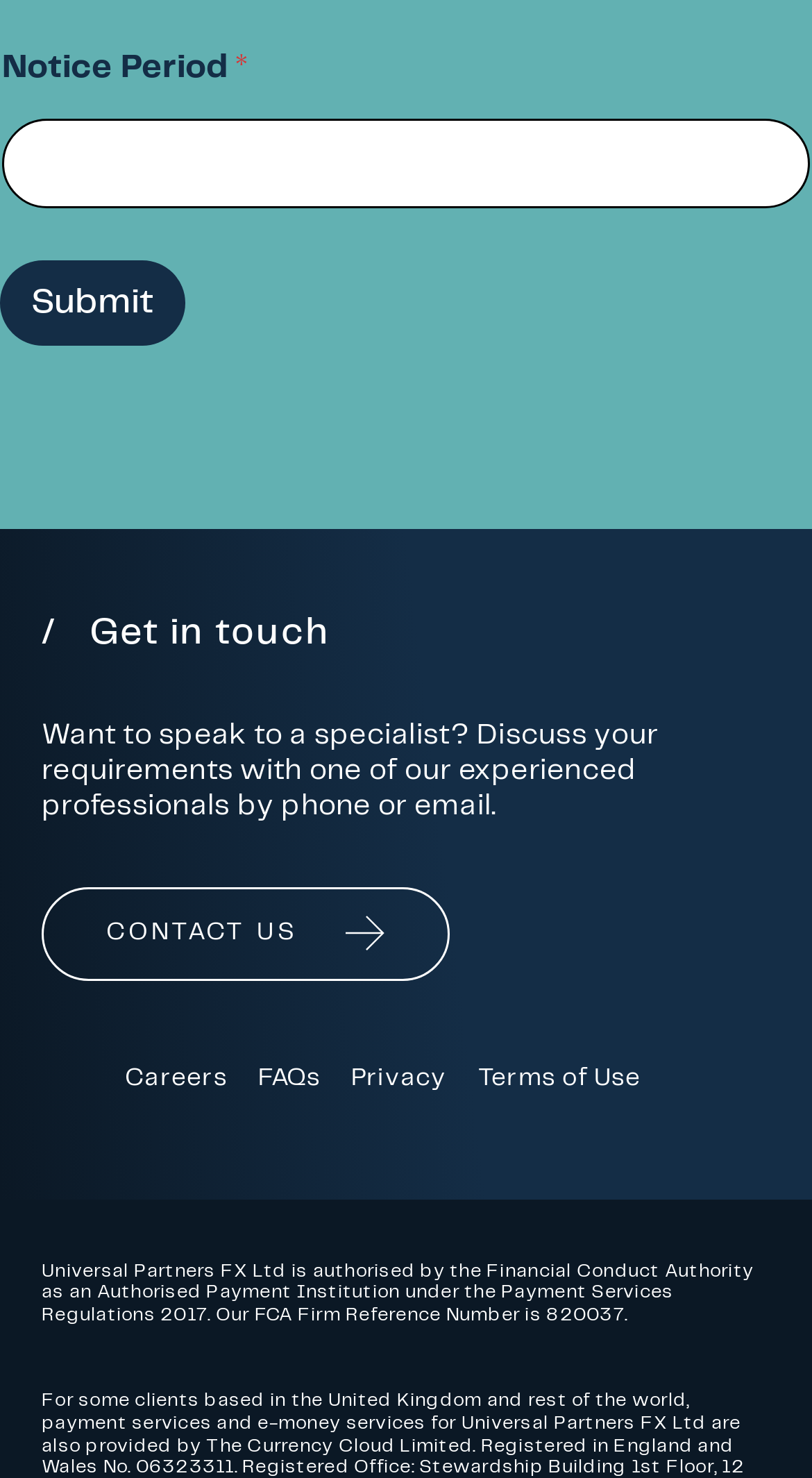Please answer the following query using a single word or phrase: 
How can I contact a specialist?

Phone or email